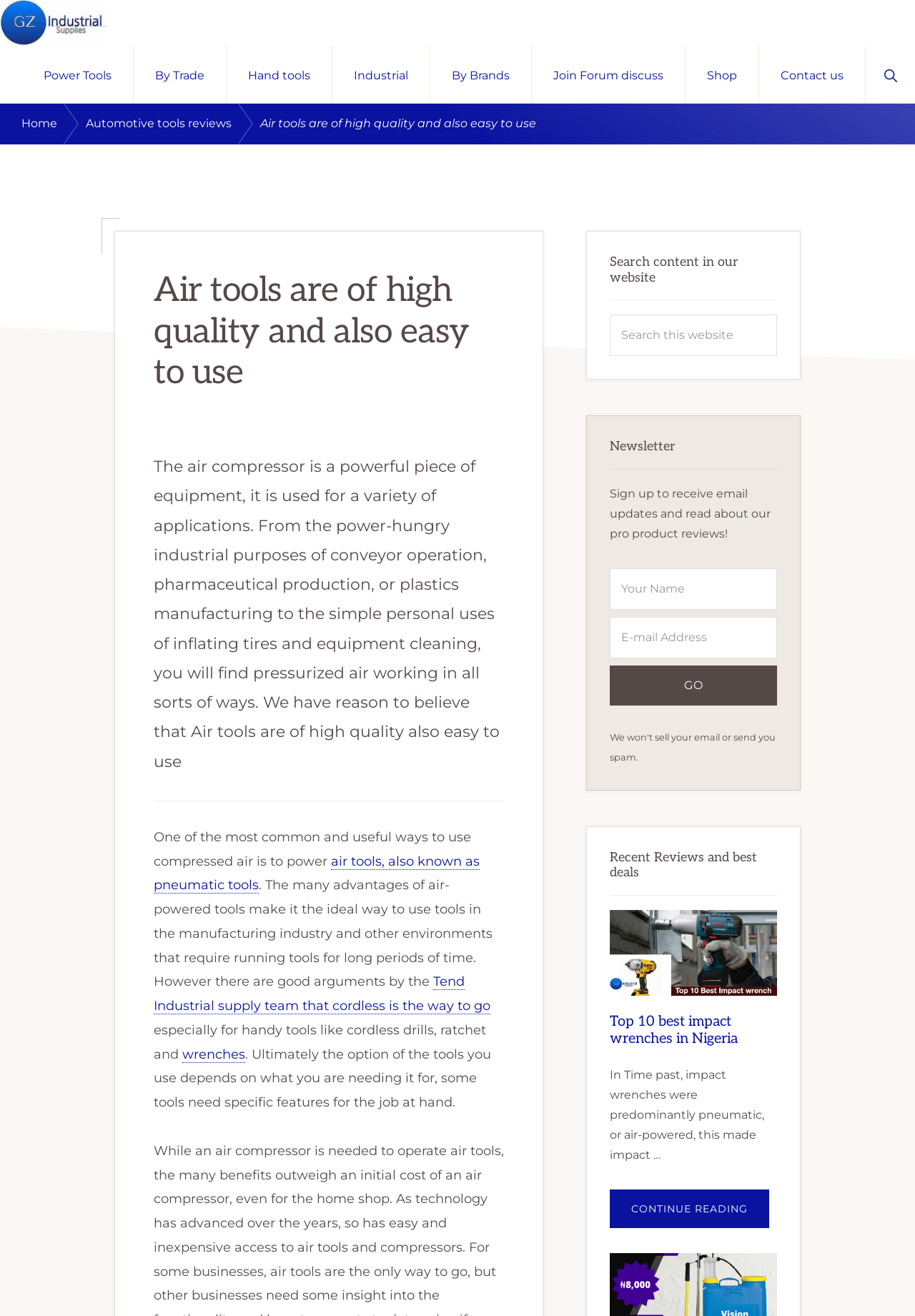Give a one-word or phrase response to the following question: What is the name of the website?

GZ Industrial Supplies Nigeria